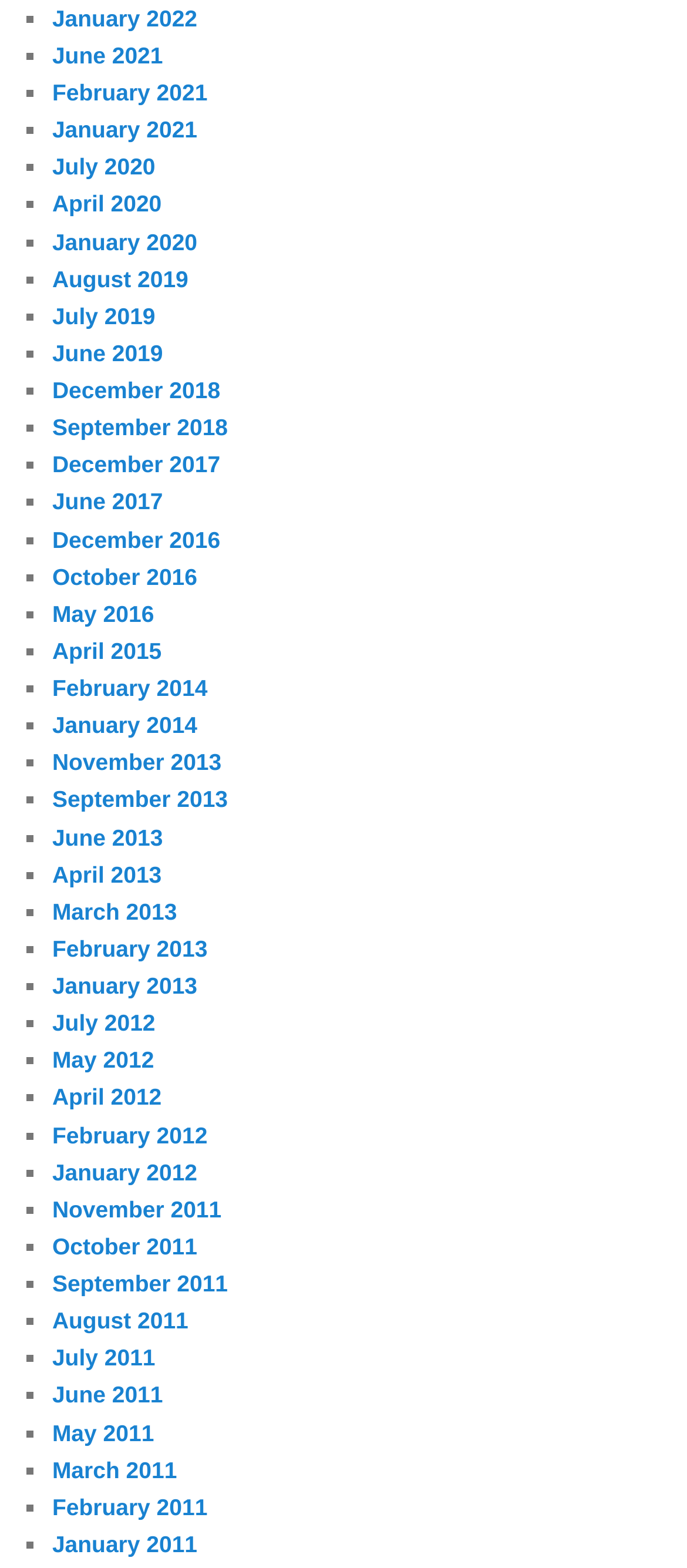How many links are on this webpage?
Using the image, provide a concise answer in one word or a short phrase.

297